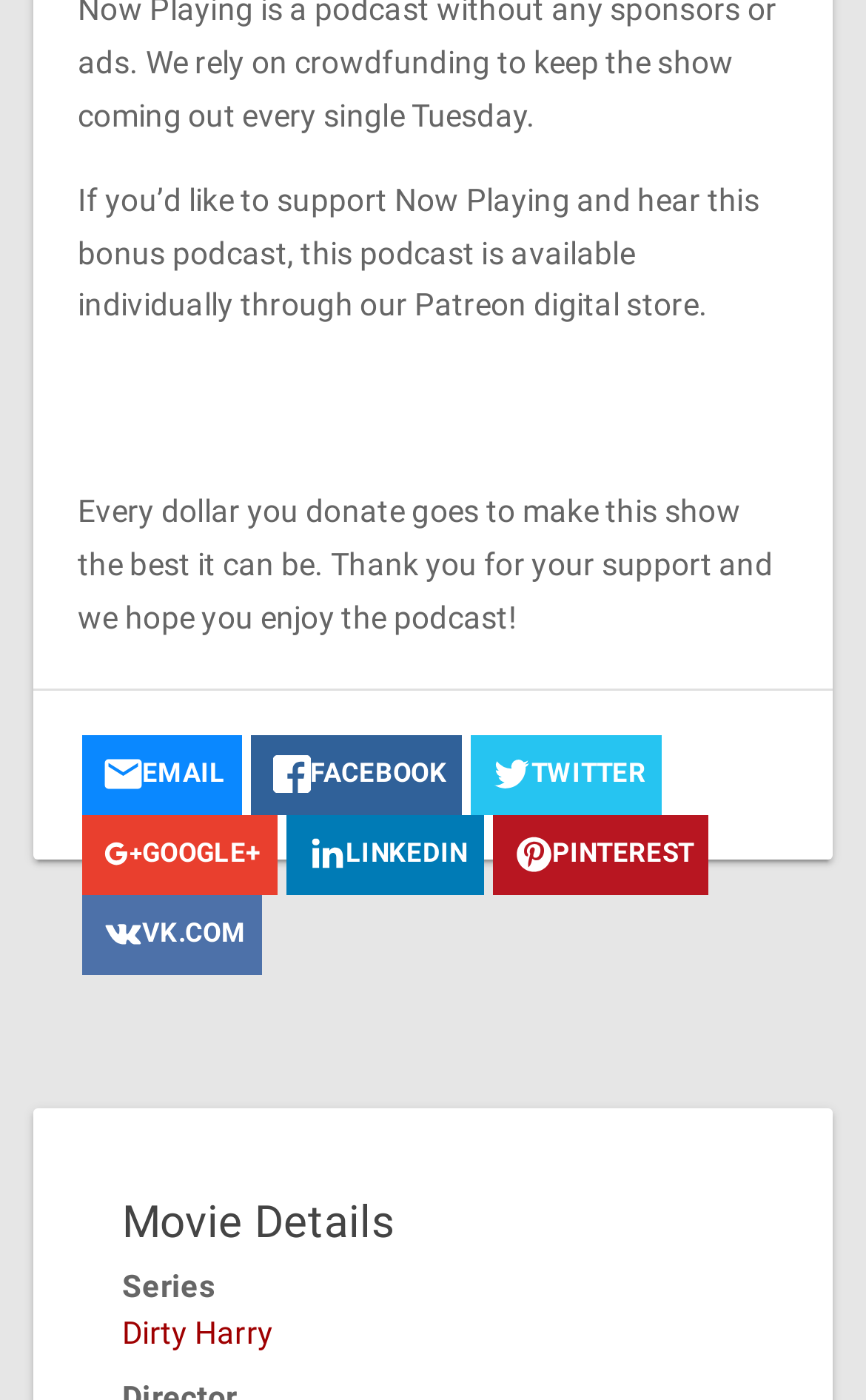What is the tone of the webpage? Examine the screenshot and reply using just one word or a brief phrase.

Supportive